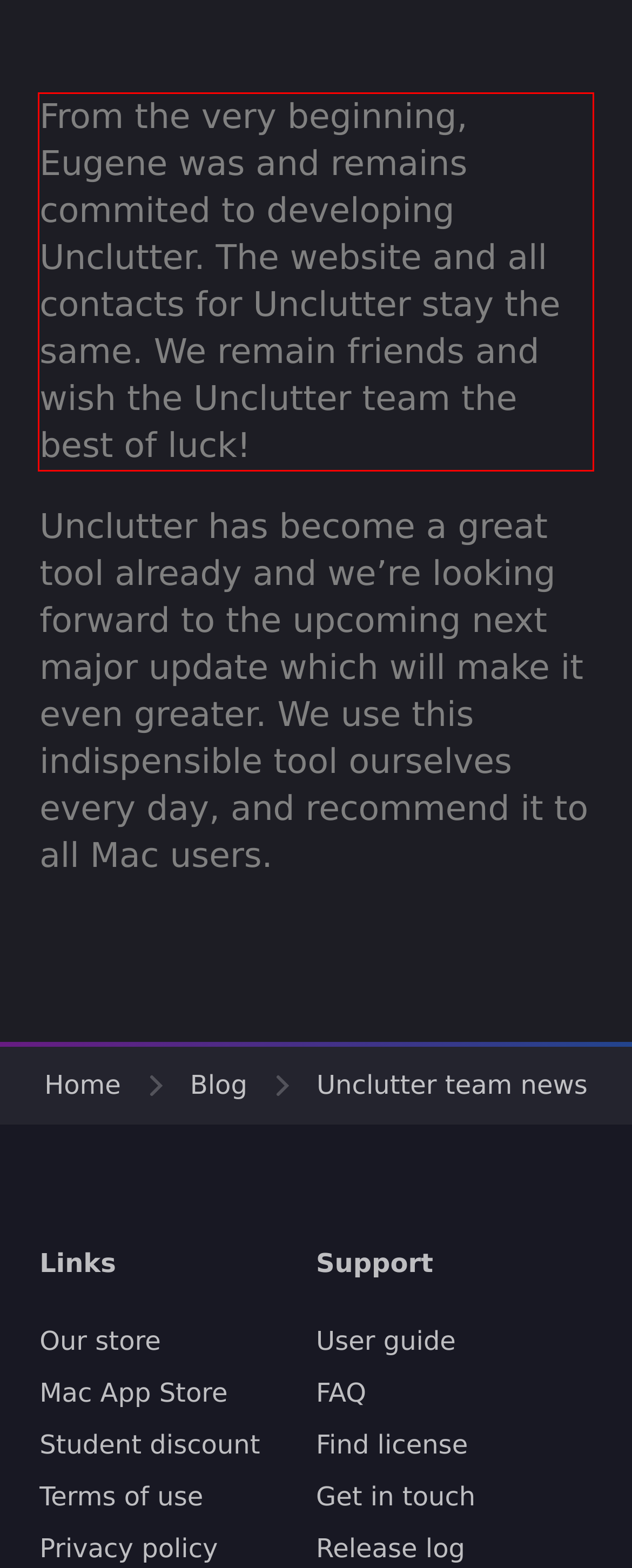You have a screenshot of a webpage with a red bounding box. Identify and extract the text content located inside the red bounding box.

From the very beginning, Eugene was and remains commited to developing Unclutter. The website and all contacts for Unclutter stay the same. We remain friends and wish the Unclutter team the best of luck!